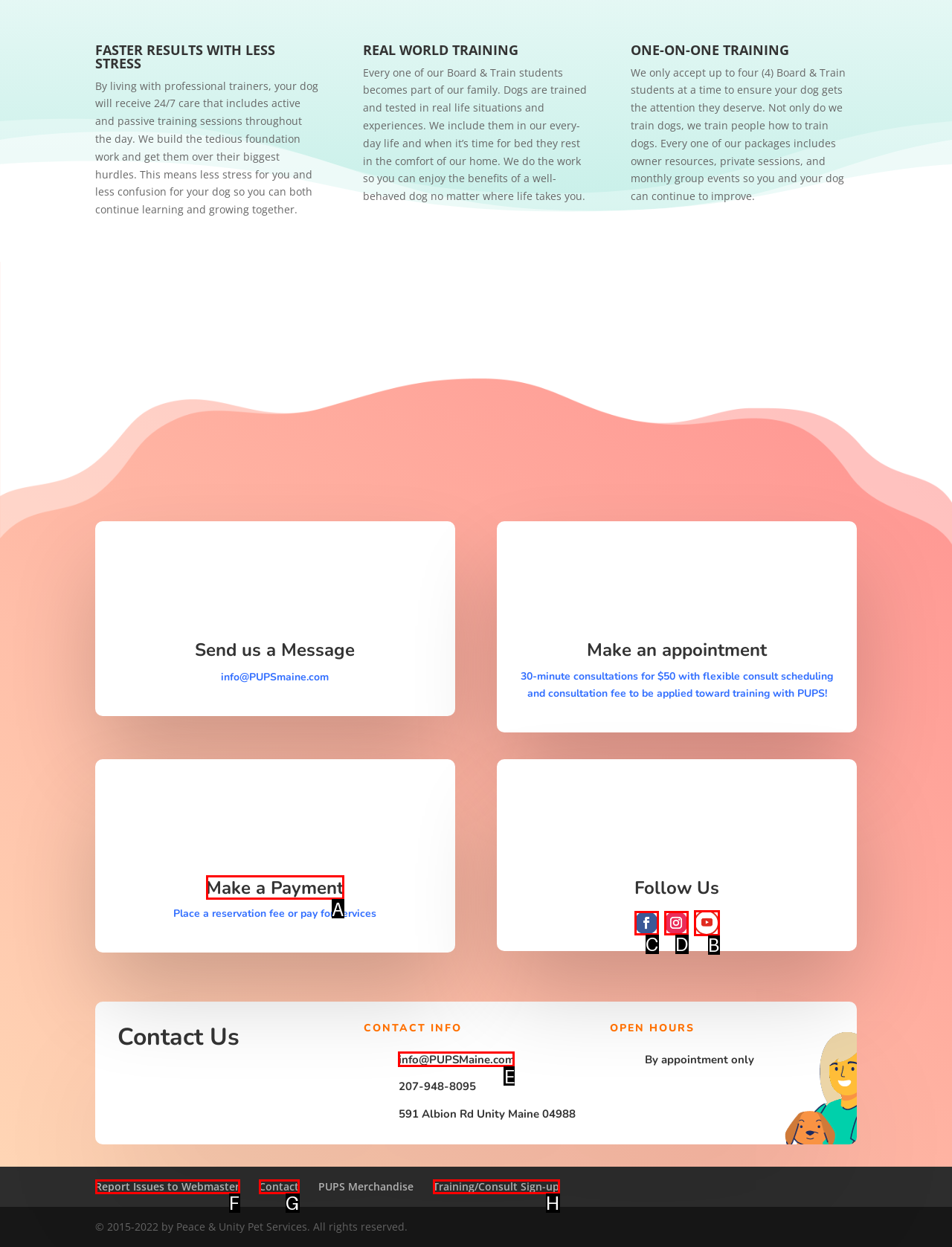Tell me which one HTML element best matches the description: Report Issues to Webmaster
Answer with the option's letter from the given choices directly.

F